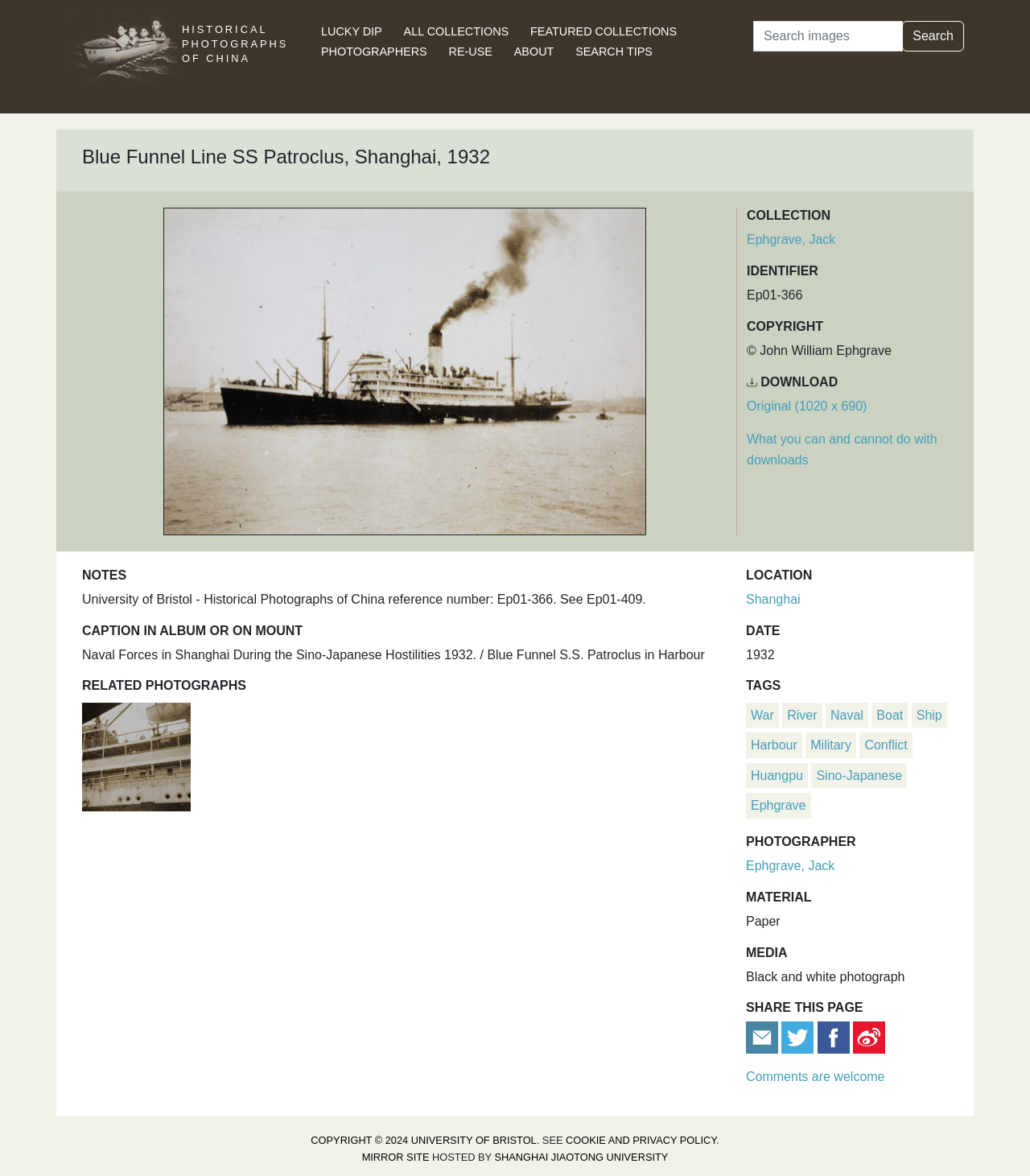Determine the webpage's heading and output its text content.

HISTORICAL PHOTOGRAPHS OF CHINA